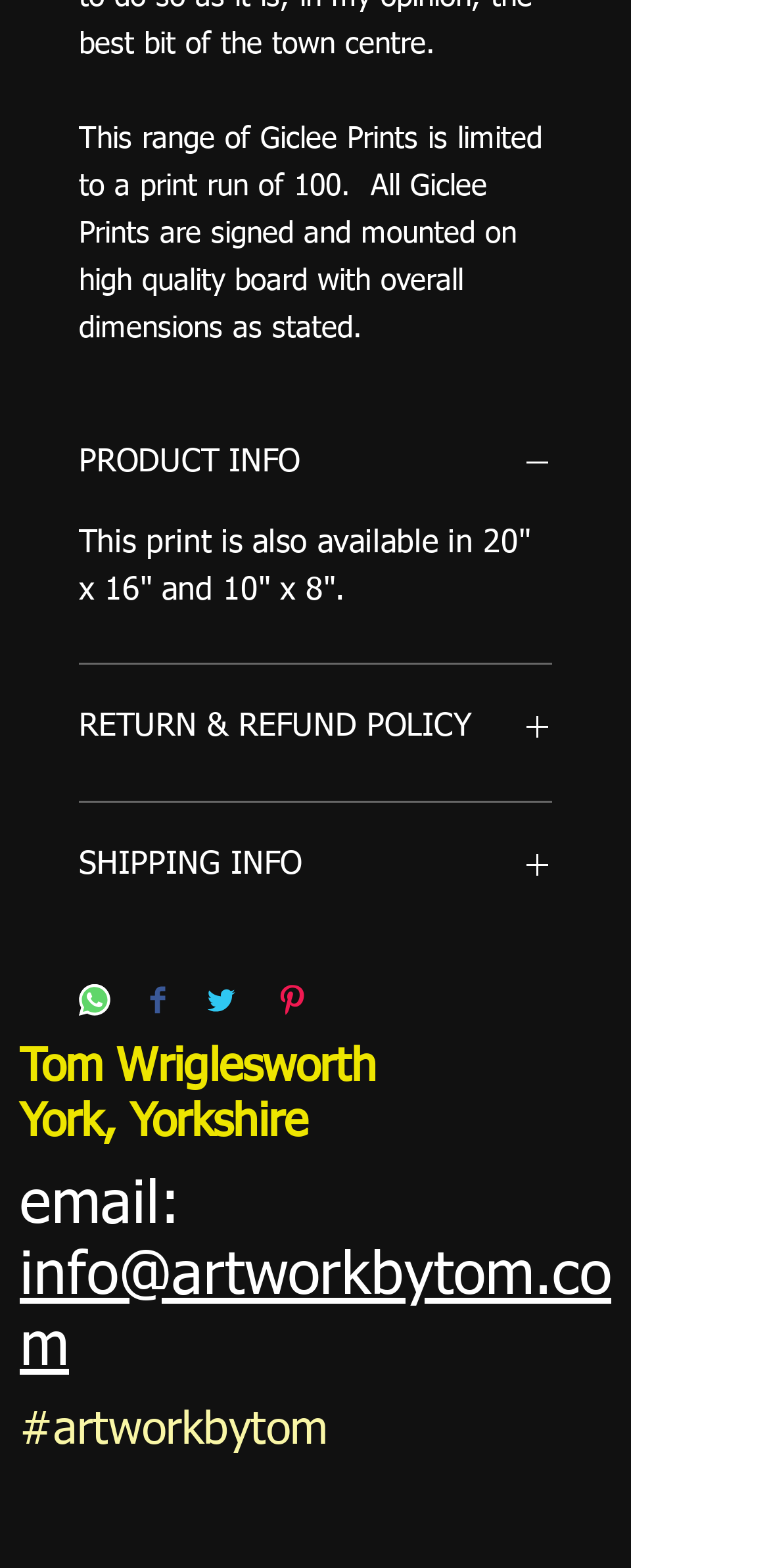What is the print run of the Giclee Prints?
Based on the image content, provide your answer in one word or a short phrase.

100